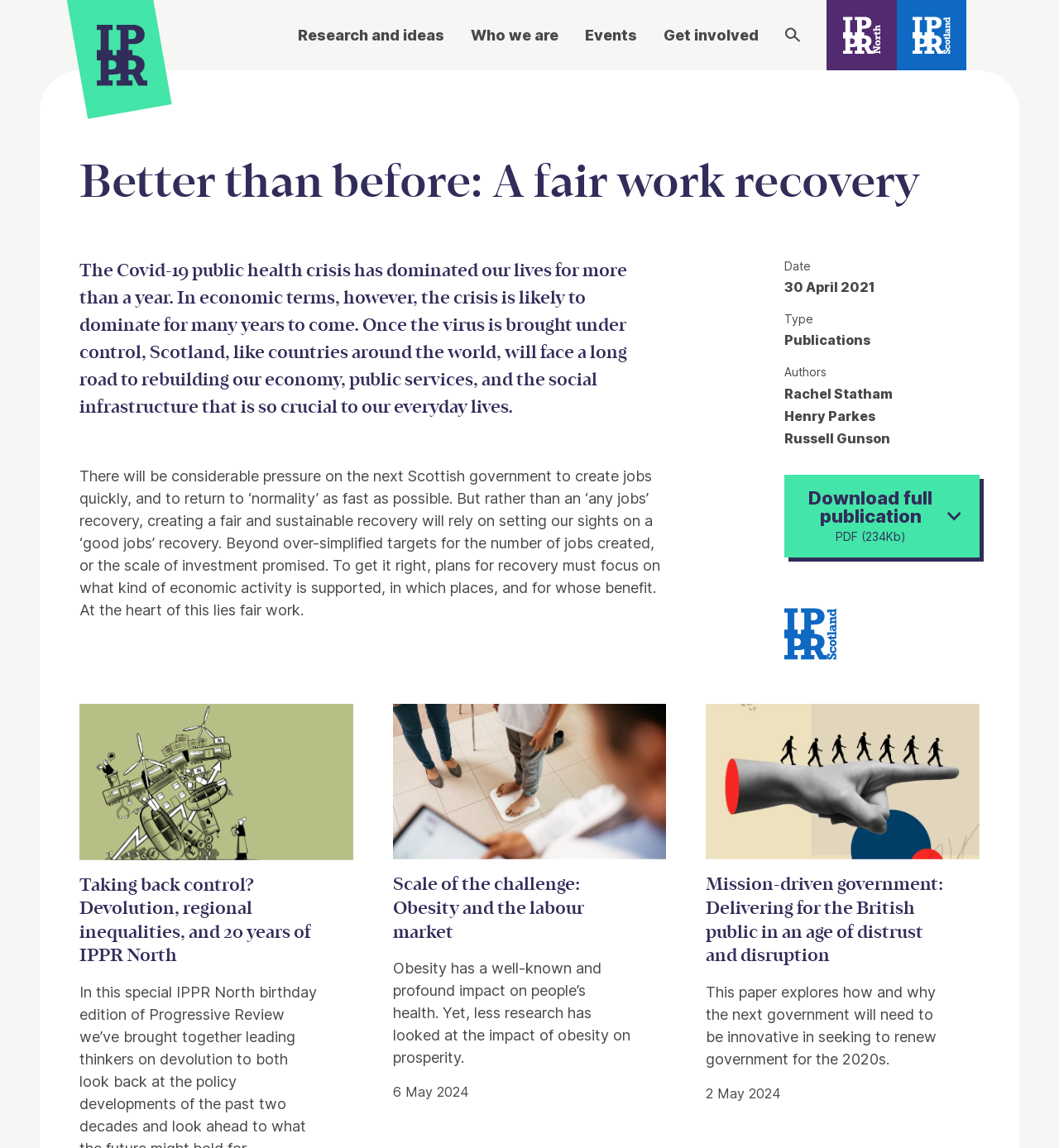How many links are there in the navigation menu?
Deliver a detailed and extensive answer to the question.

The navigation menu is located at the top of the webpage, and it contains links to 'Research and ideas', 'Who we are', 'Events', 'Get involved', 'Search', and 'IPPR North' and 'IPPR Scotland'. Counting these links, there are 6 links in total.